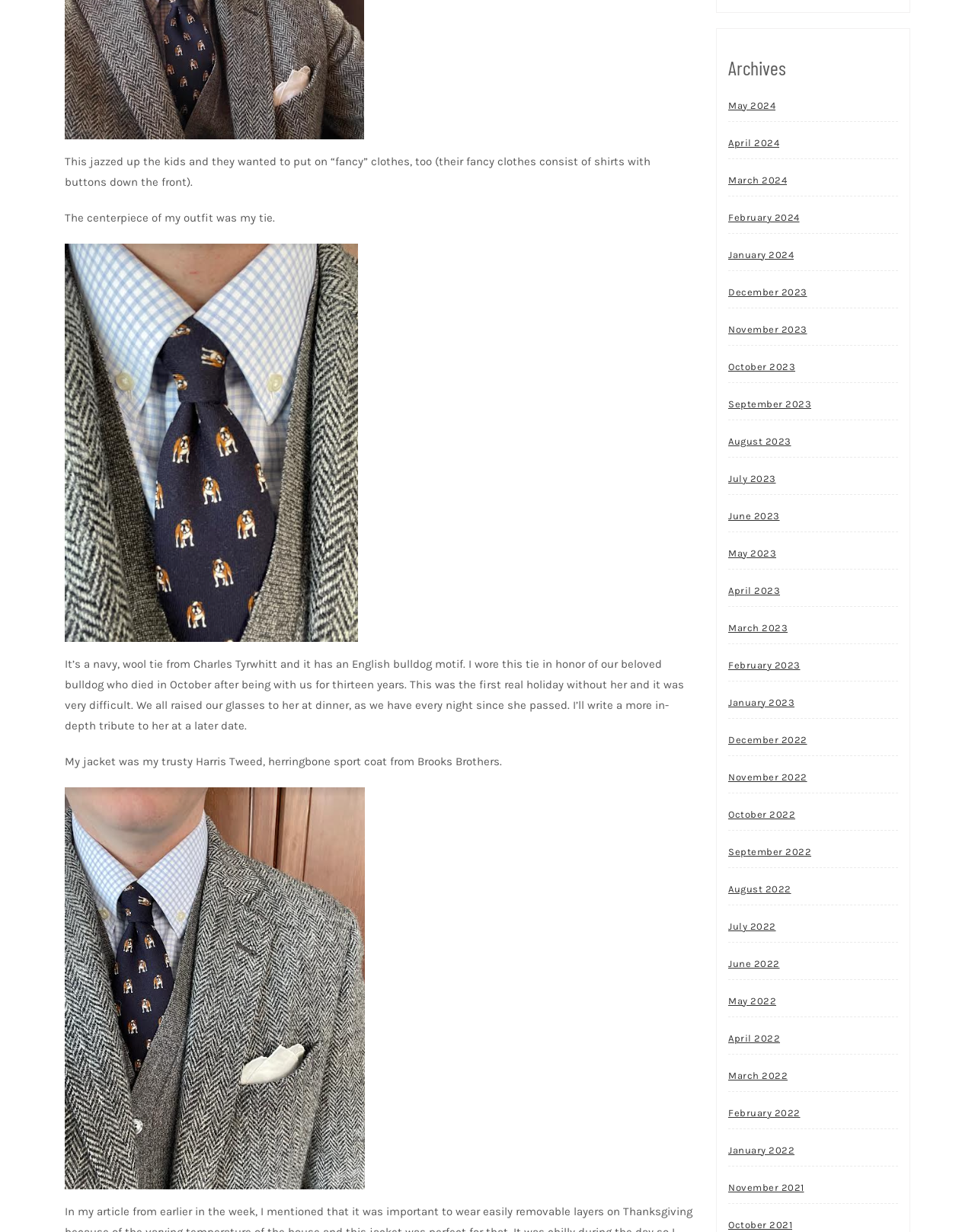What is the location of the archives section on the webpage?
Refer to the image and offer an in-depth and detailed answer to the question.

The archives section is located on the right side of the webpage, as indicated by the bounding box coordinates of the 'Archives' heading and the subsequent links.